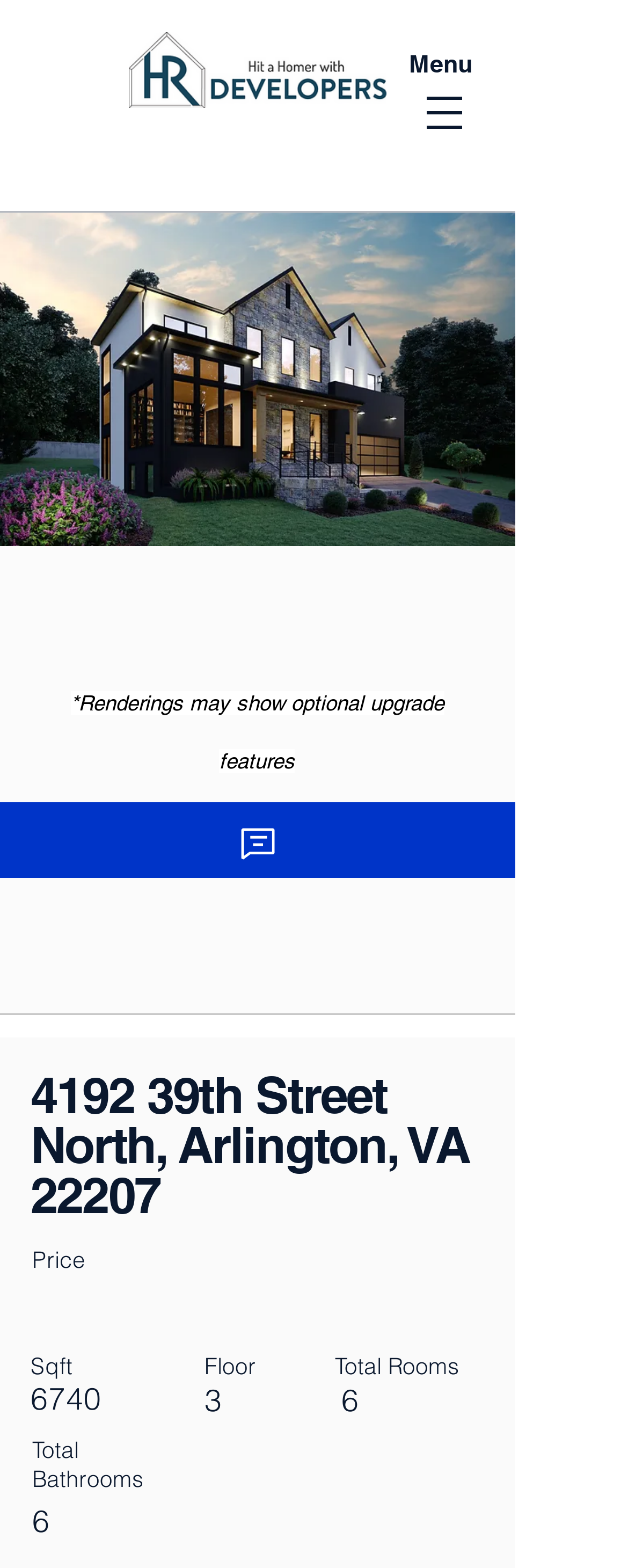Identify and generate the primary title of the webpage.

4192 39th Street North, Arlington, VA 22207